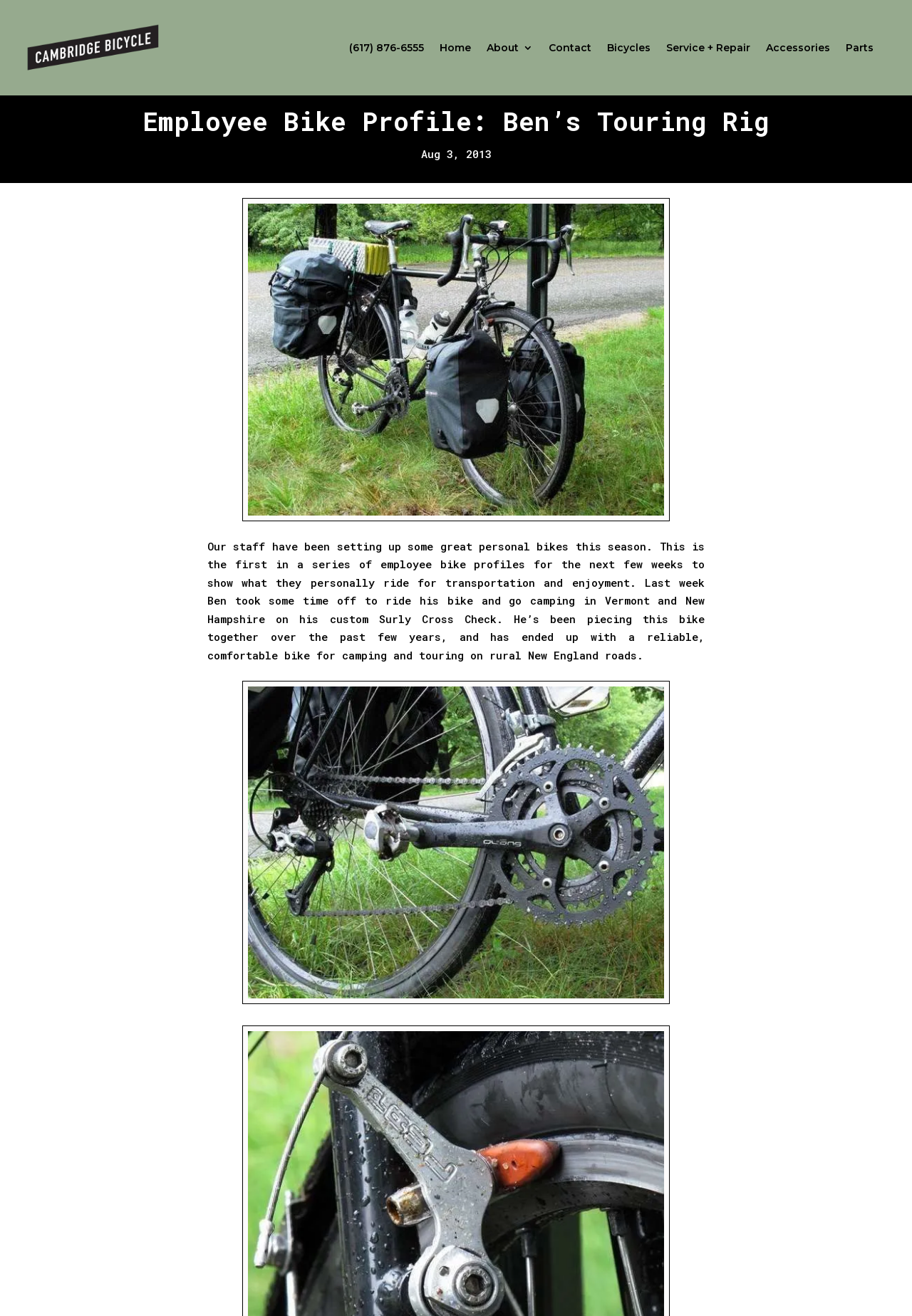Can you identify the bounding box coordinates of the clickable region needed to carry out this instruction: 'Click the Bike Shop Cambridge Massachusetts link'? The coordinates should be four float numbers within the range of 0 to 1, stated as [left, top, right, bottom].

[0.027, 0.033, 0.318, 0.043]